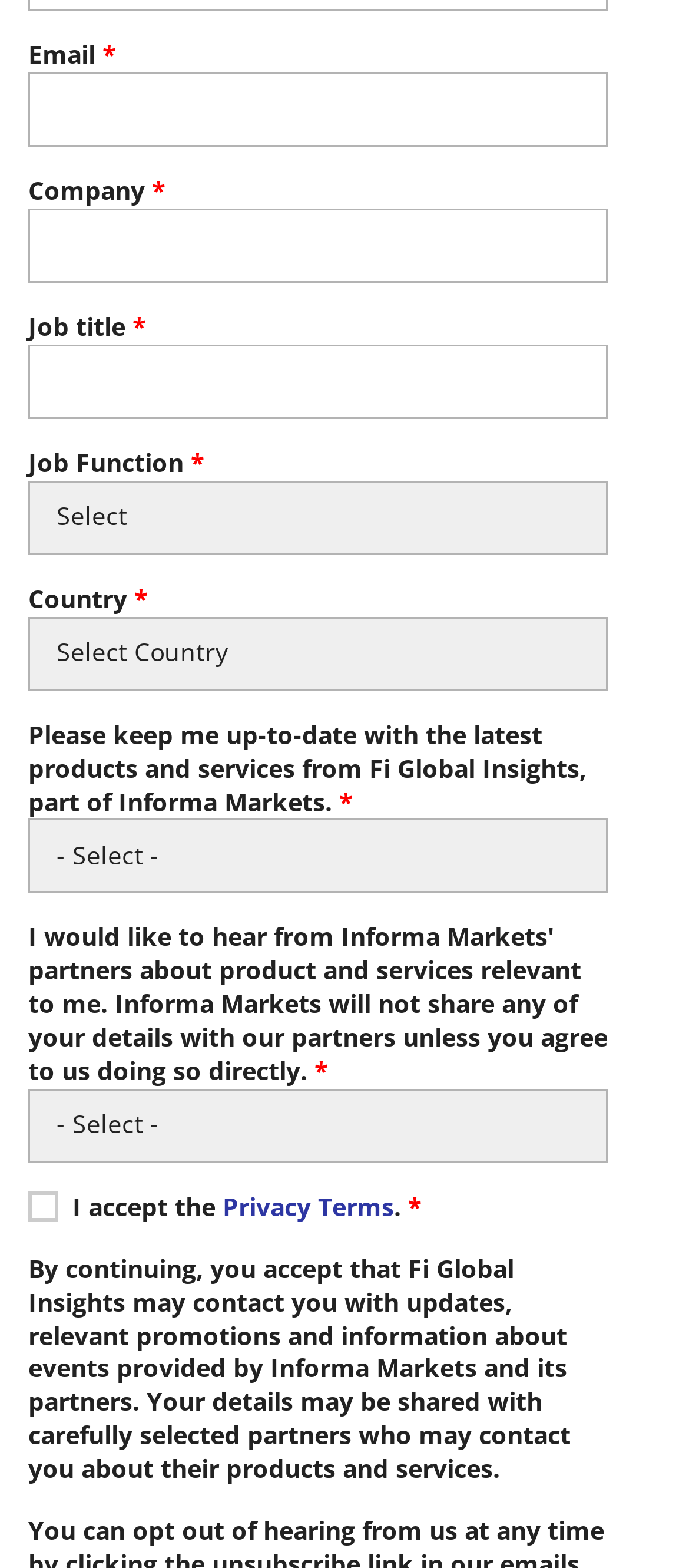Highlight the bounding box coordinates of the region I should click on to meet the following instruction: "Click the link to view privacy terms".

[0.323, 0.759, 0.572, 0.78]